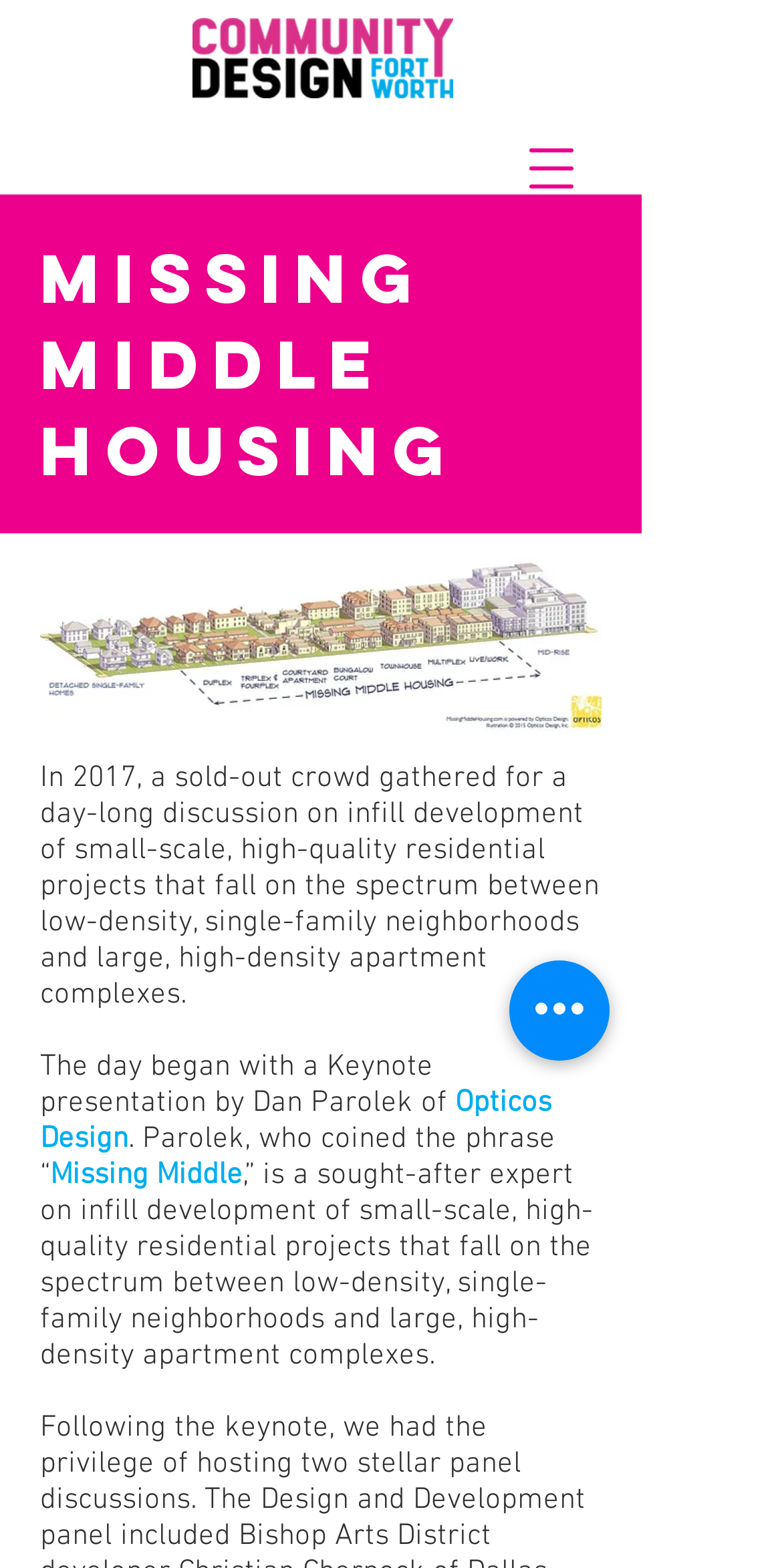What is the logo displayed on the webpage?
Answer the question based on the image using a single word or a brief phrase.

CDFW Logo